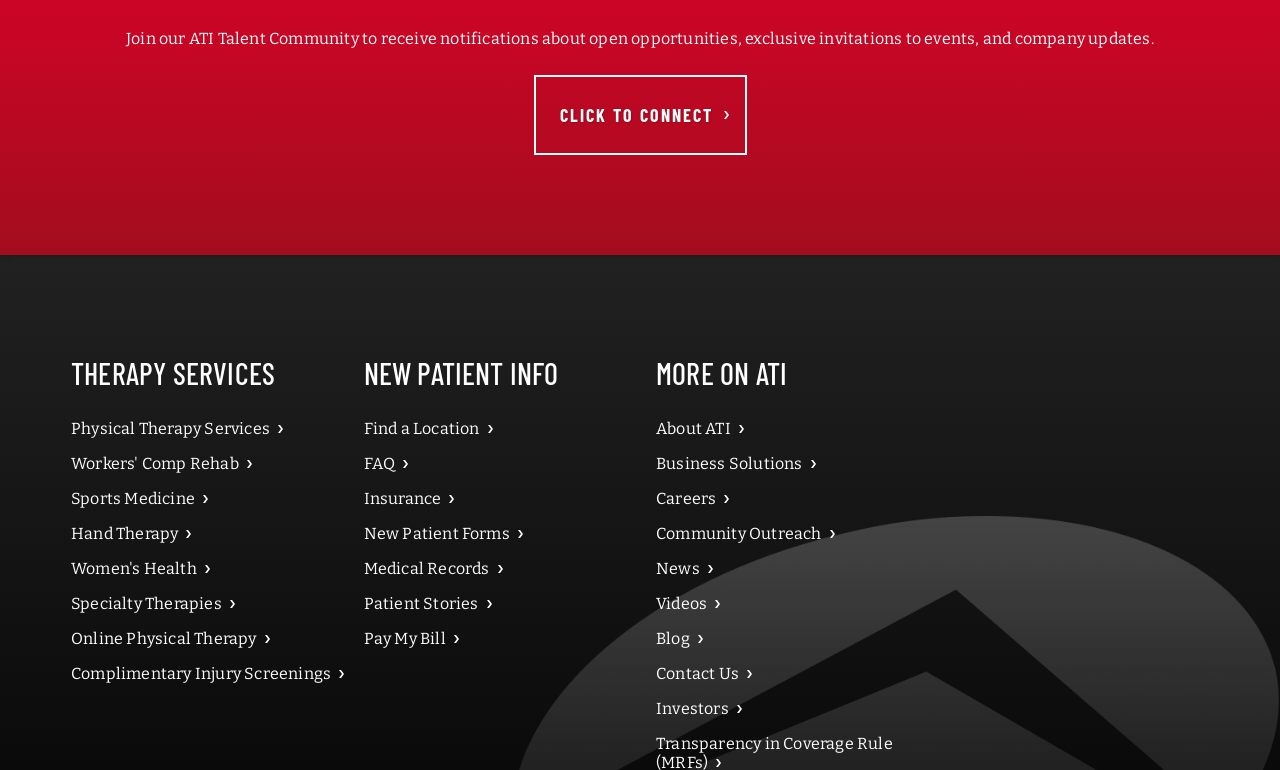Identify the bounding box coordinates for the region to click in order to carry out this instruction: "Find a location for therapy services". Provide the coordinates using four float numbers between 0 and 1, formatted as [left, top, right, bottom].

[0.284, 0.533, 0.375, 0.579]